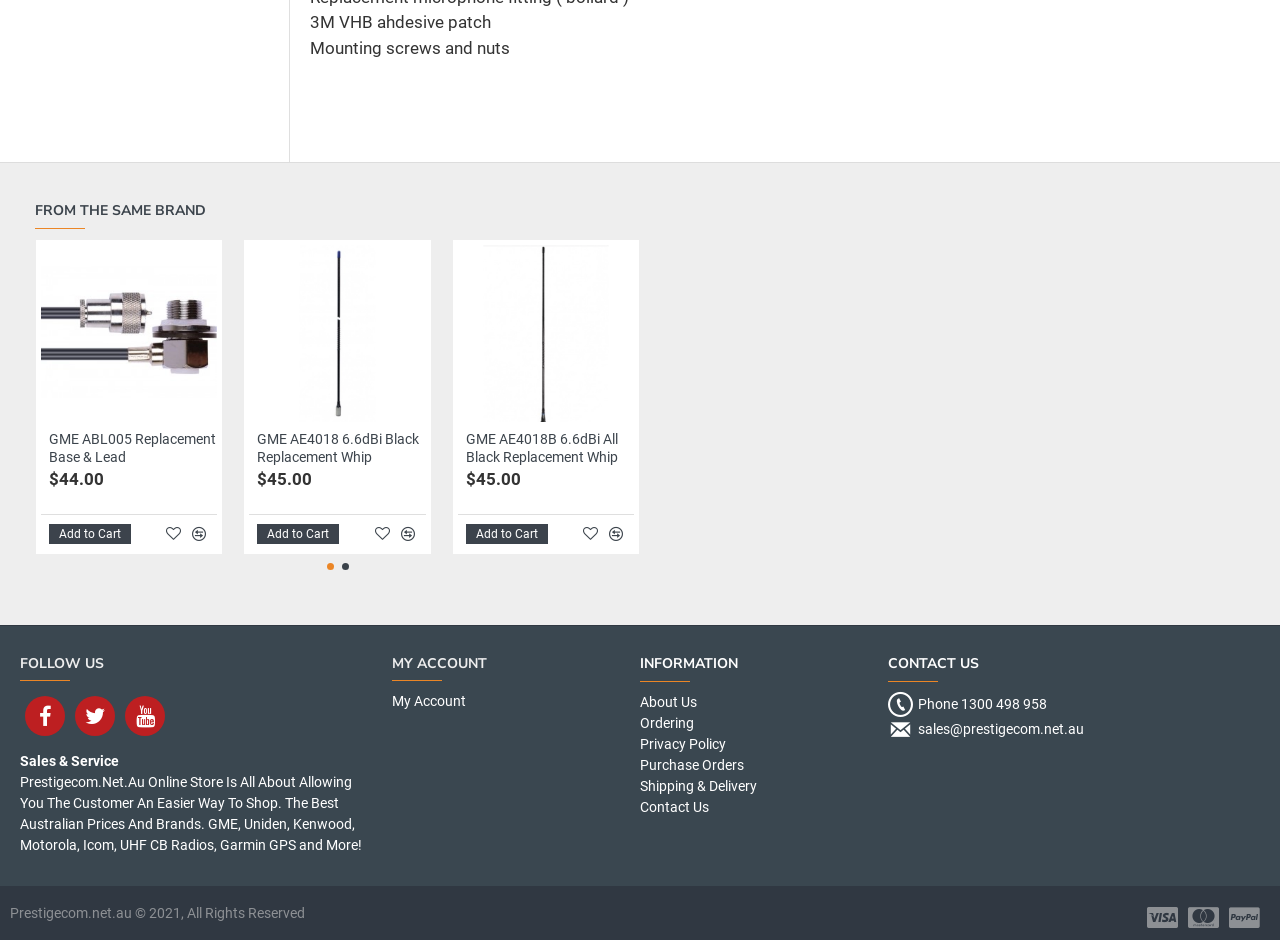Please determine the bounding box coordinates of the element to click in order to execute the following instruction: "Leave a comment on the article". The coordinates should be four float numbers between 0 and 1, specified as [left, top, right, bottom].

None